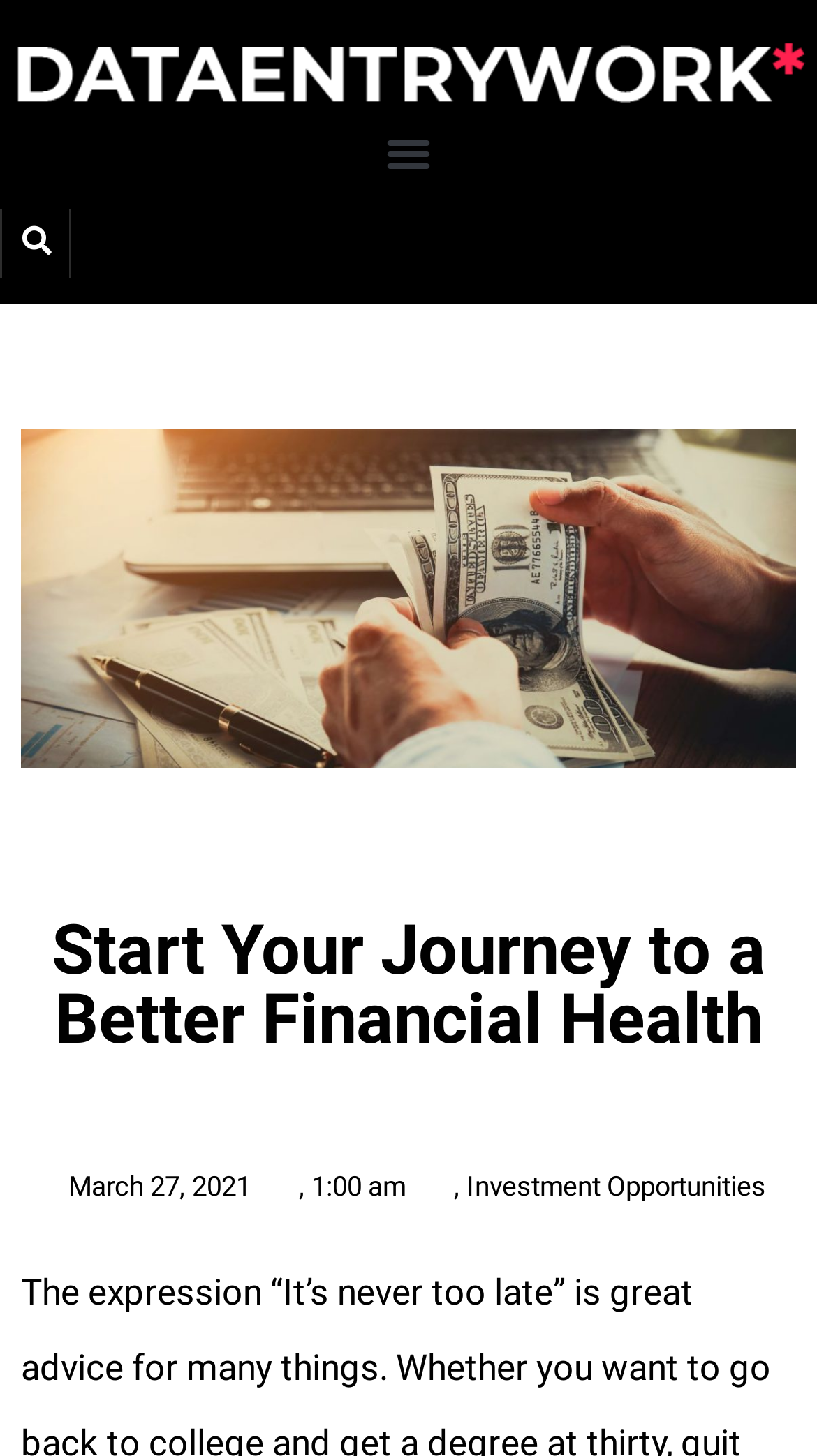What is the topic of the main image?
Use the information from the image to give a detailed answer to the question.

The main image on the webpage is described as 'counting money', which suggests that the topic of the image is related to finance or money management.